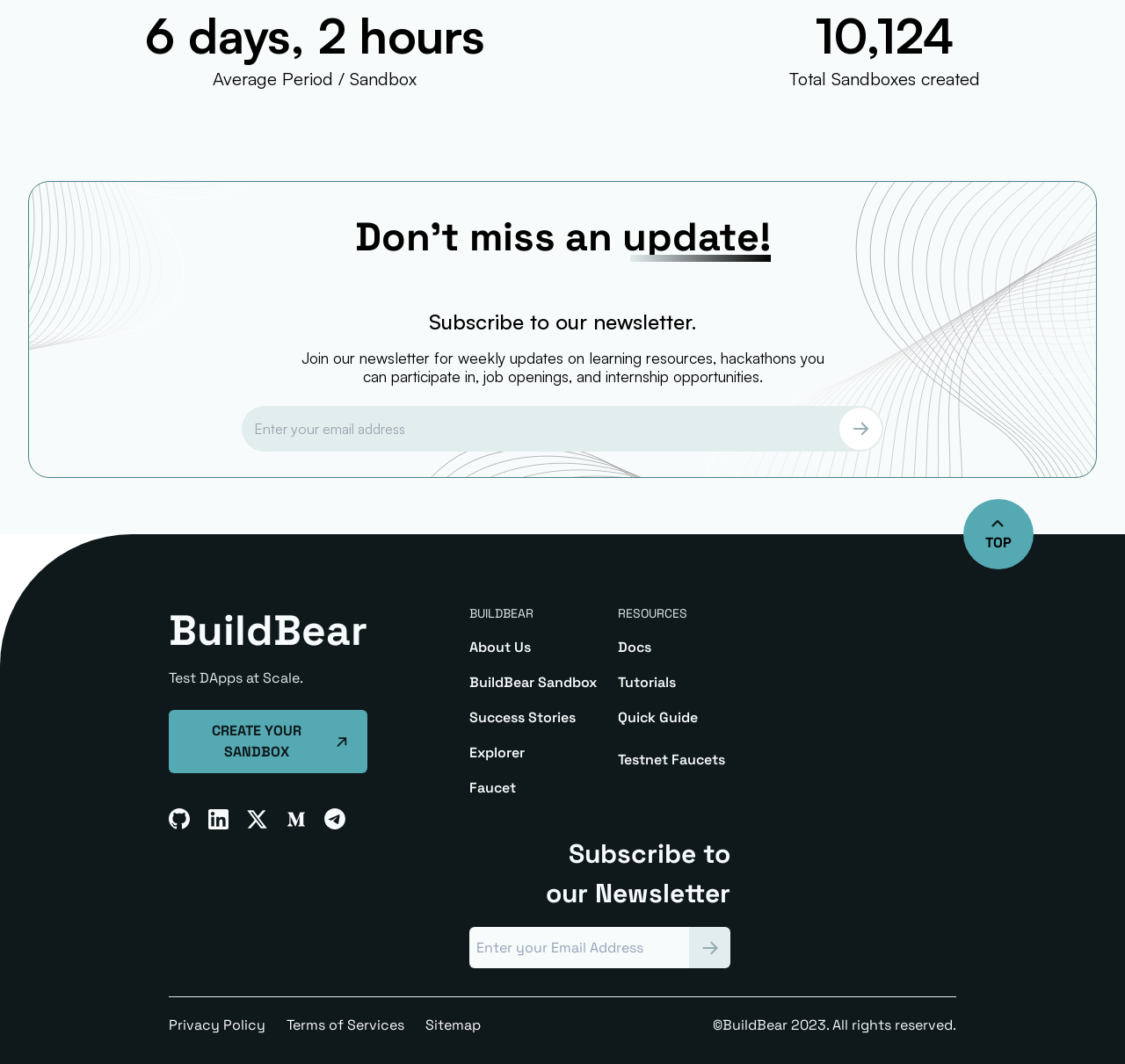Please identify the bounding box coordinates of where to click in order to follow the instruction: "Create your sandbox".

[0.15, 0.678, 0.327, 0.696]